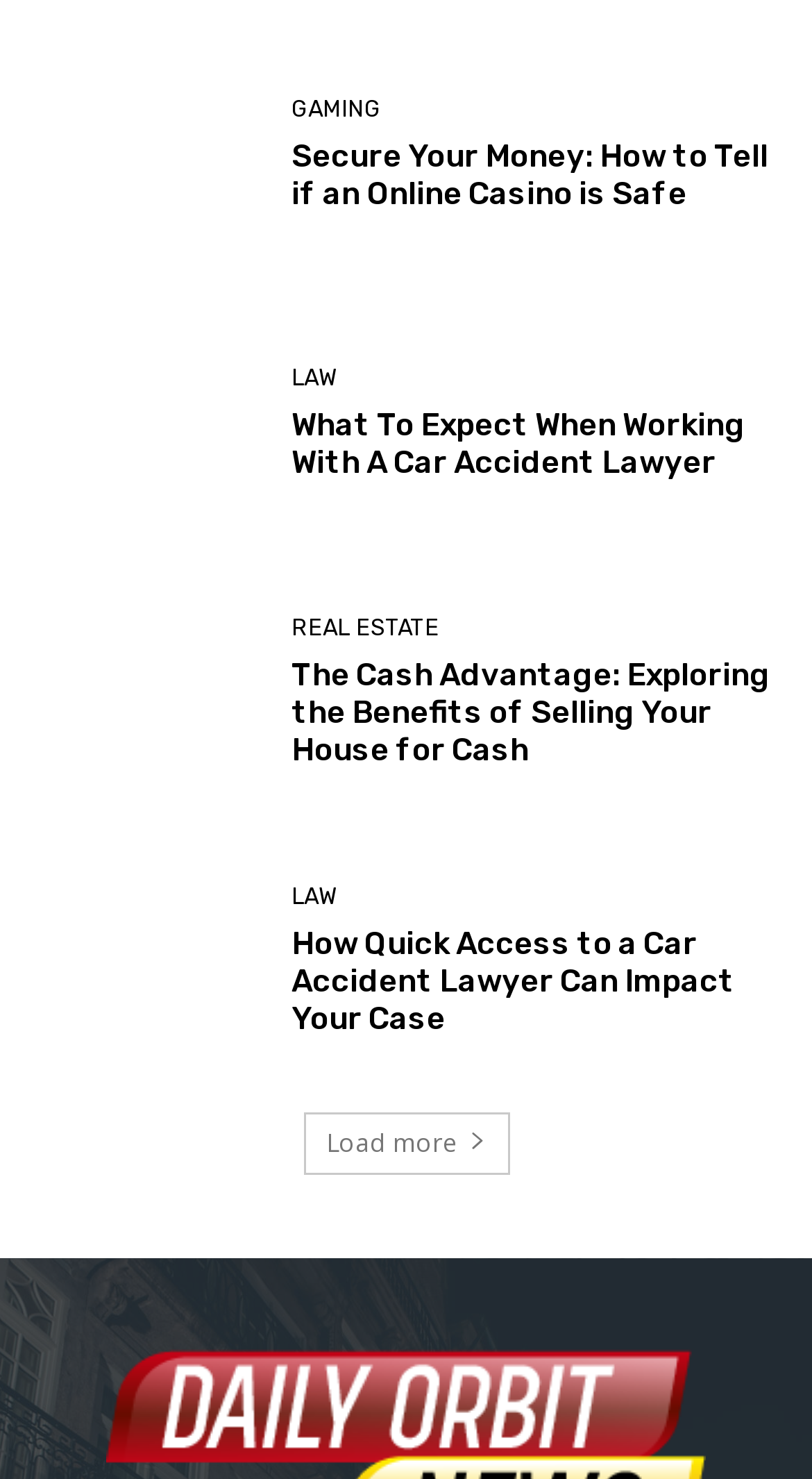Please give a one-word or short phrase response to the following question: 
What is the topic of the article with the link 'What To Expect When Working With A Car Accident Lawyer'?

LAW